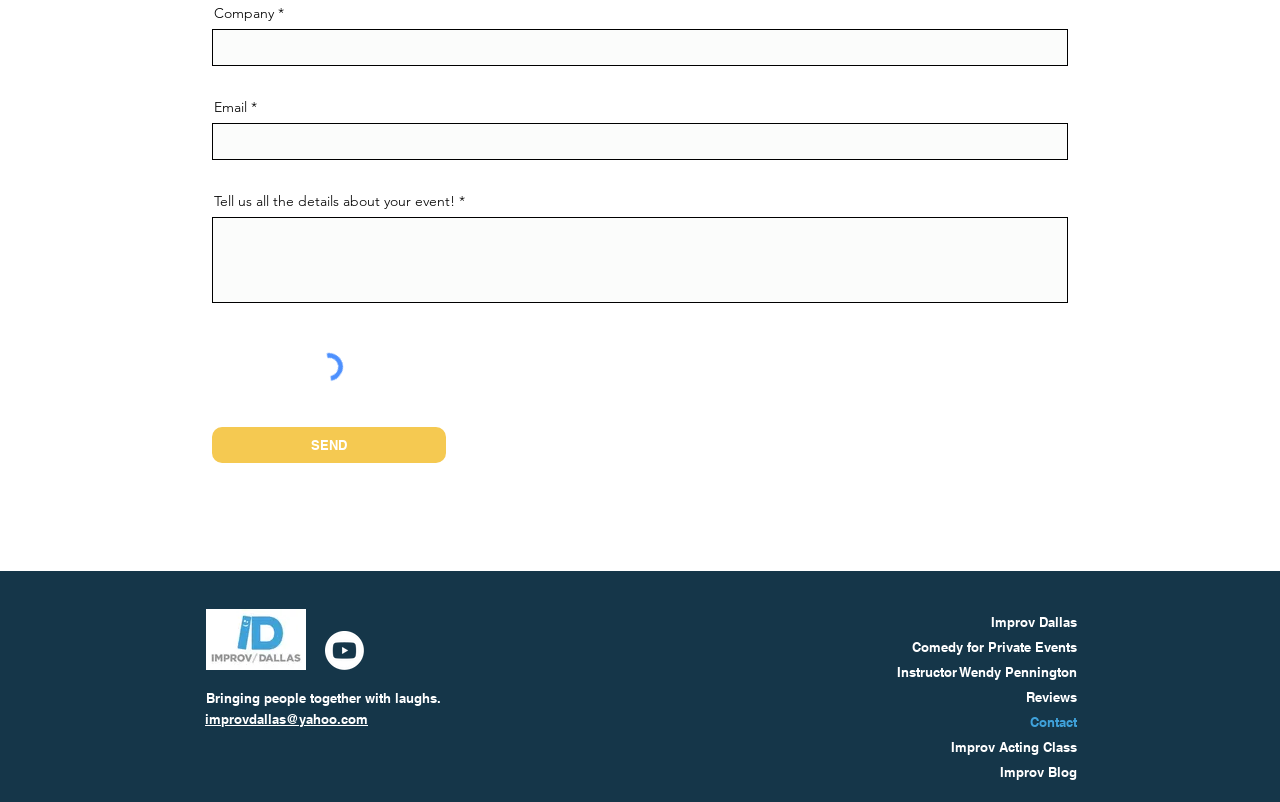Find the UI element described as: "Comedy for Private Events" and predict its bounding box coordinates. Ensure the coordinates are four float numbers between 0 and 1, [left, top, right, bottom].

[0.655, 0.792, 0.841, 0.823]